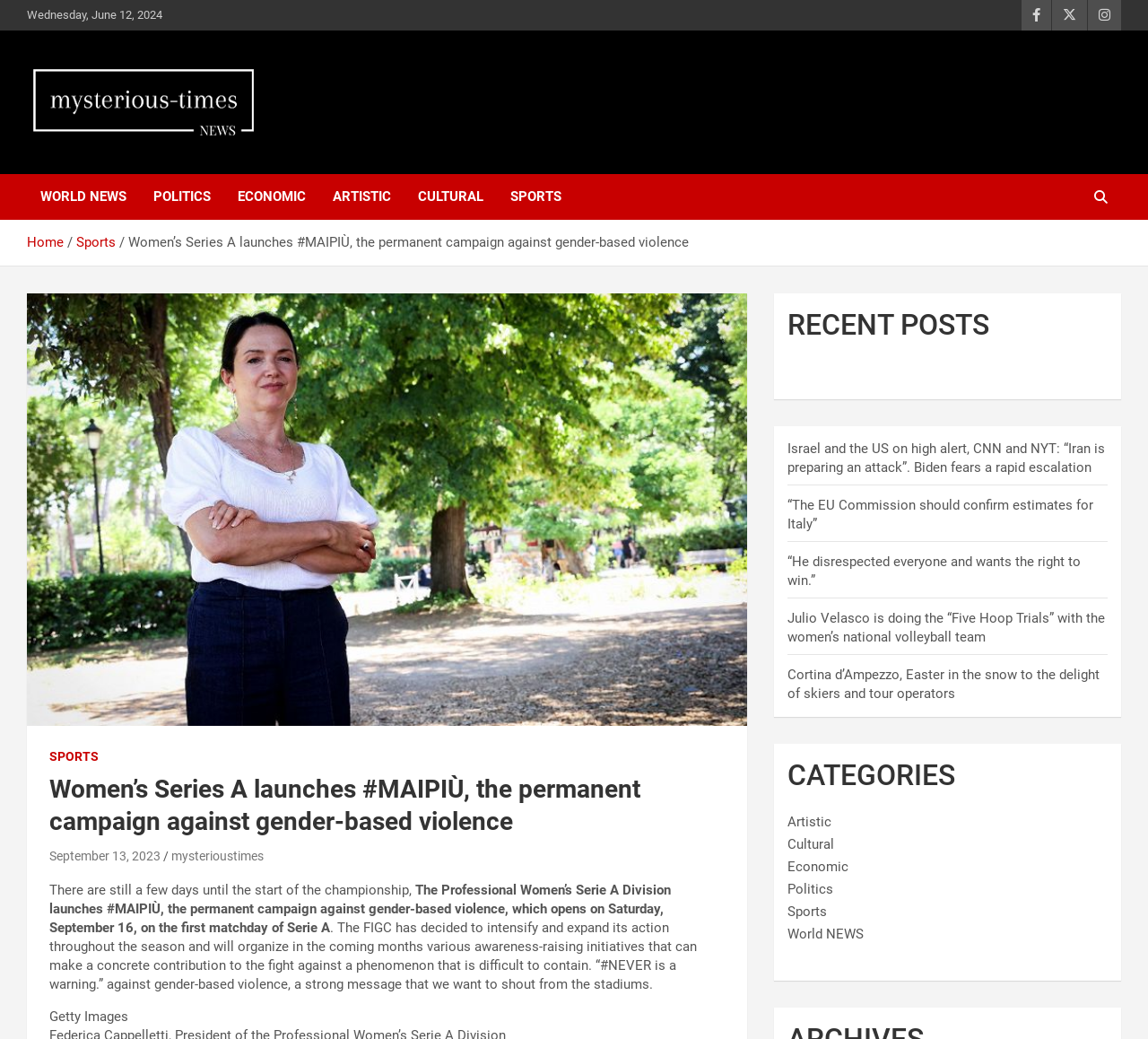Provide the bounding box coordinates of the HTML element this sentence describes: "name="your-name" placeholder="Full Name *"".

None